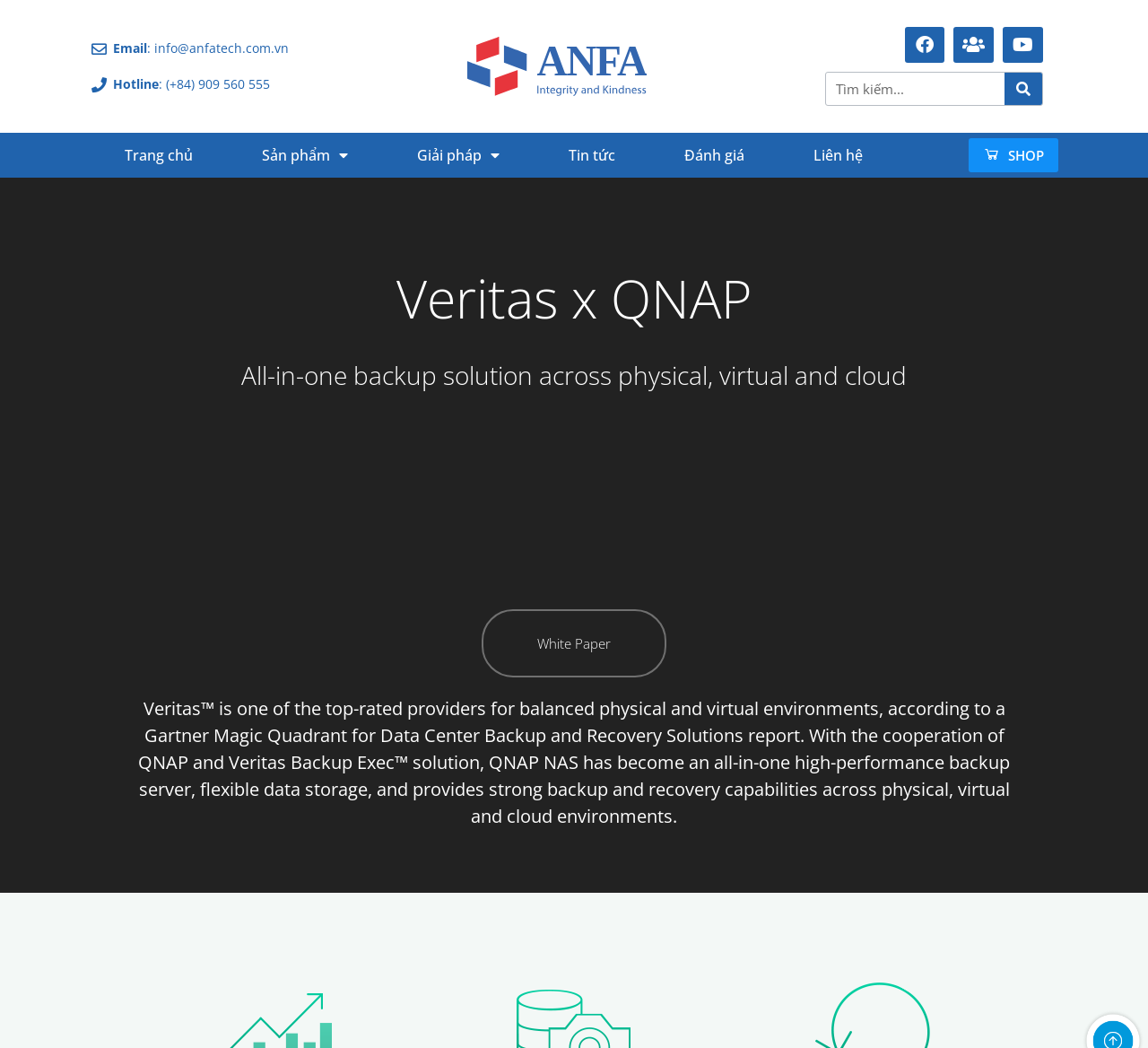Determine the bounding box coordinates for the clickable element to execute this instruction: "Read the White Paper". Provide the coordinates as four float numbers between 0 and 1, i.e., [left, top, right, bottom].

[0.42, 0.581, 0.58, 0.646]